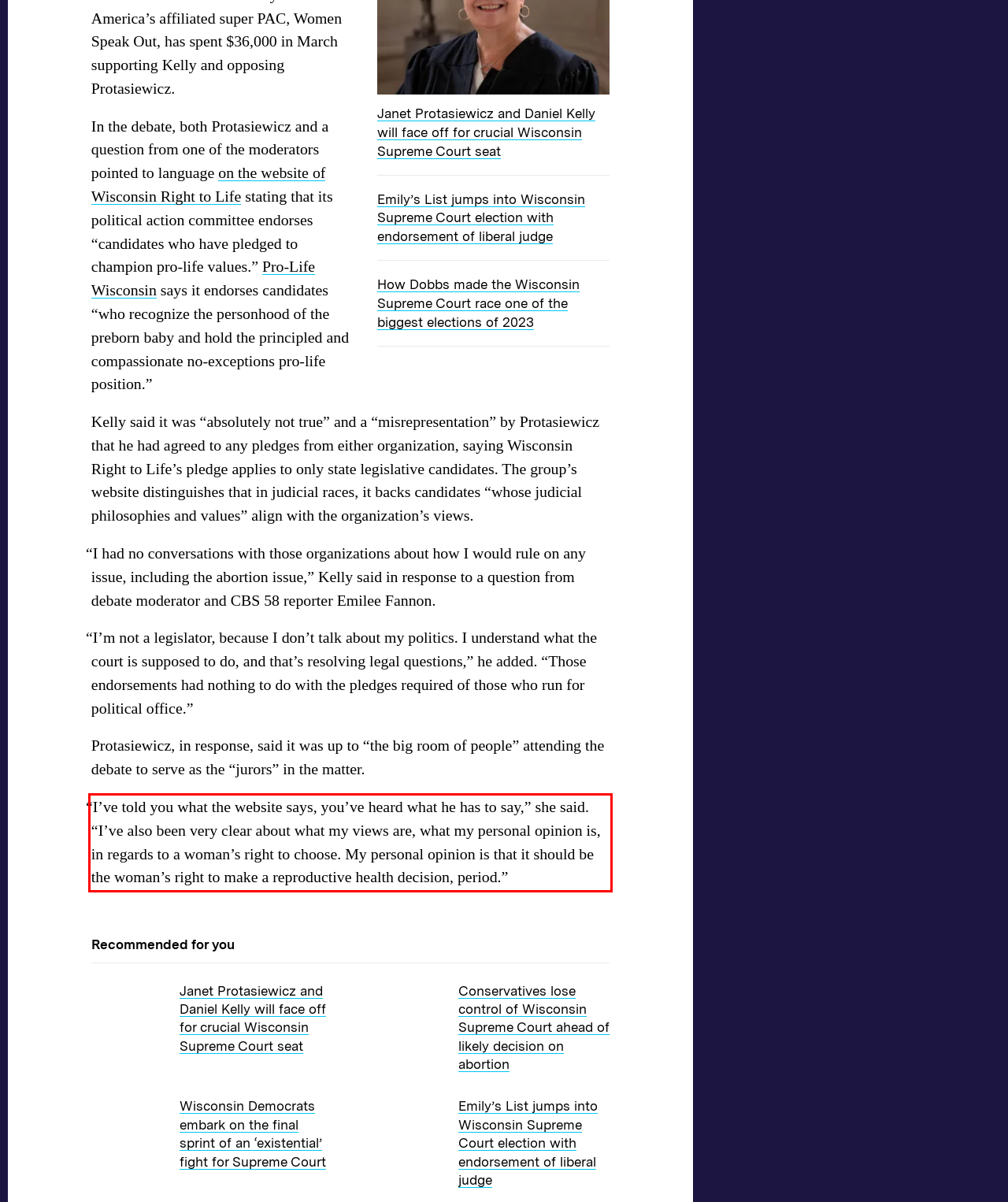With the given screenshot of a webpage, locate the red rectangle bounding box and extract the text content using OCR.

“I’ve told you what the website says, you’ve heard what he has to say,” she said. “I’ve also been very clear about what my views are, what my personal opinion is, in regards to a woman’s right to choose. My personal opinion is that it should be the woman’s right to make a reproductive health decision, period.”